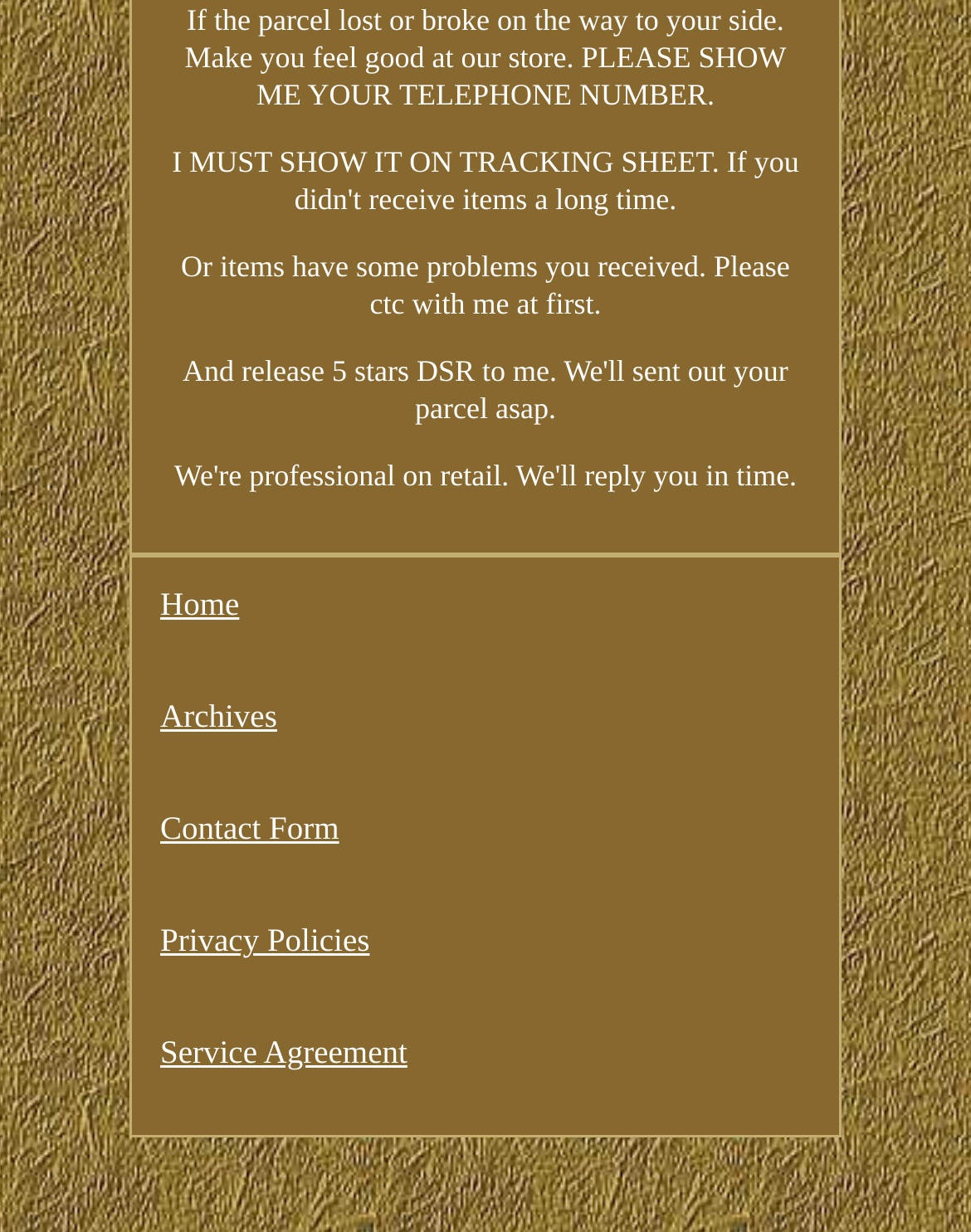Provide a brief response in the form of a single word or phrase:
What is the tone of the website?

Friendly and helpful